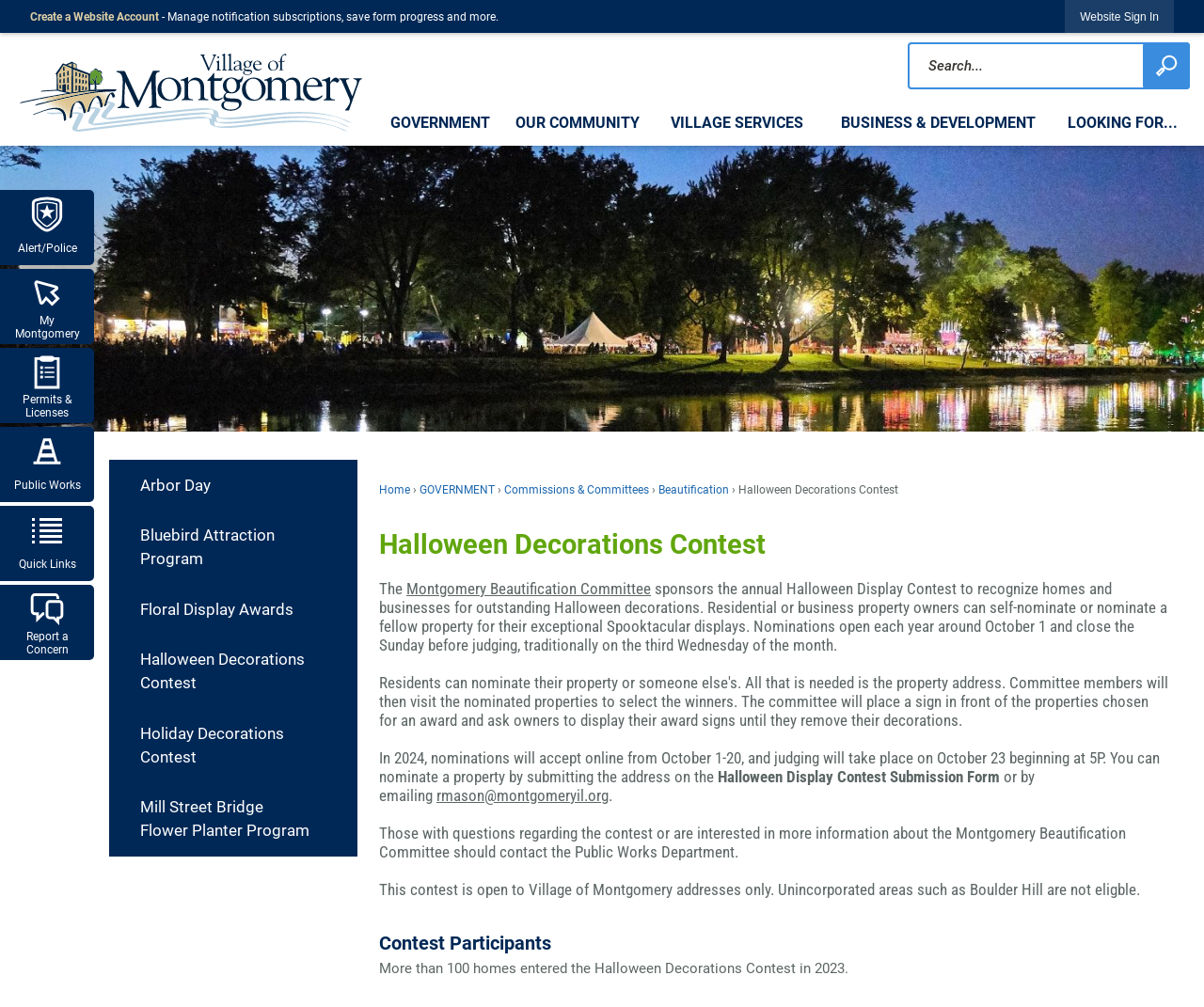What is the purpose of the Halloween Decorations Contest?
Please answer the question as detailed as possible based on the image.

The purpose of the Halloween Decorations Contest can be inferred from the text on the webpage, which states that the Montgomery Beautification Committee sponsors the annual Halloween Display Contest to recognize homes and businesses for outstanding Halloween decorations.